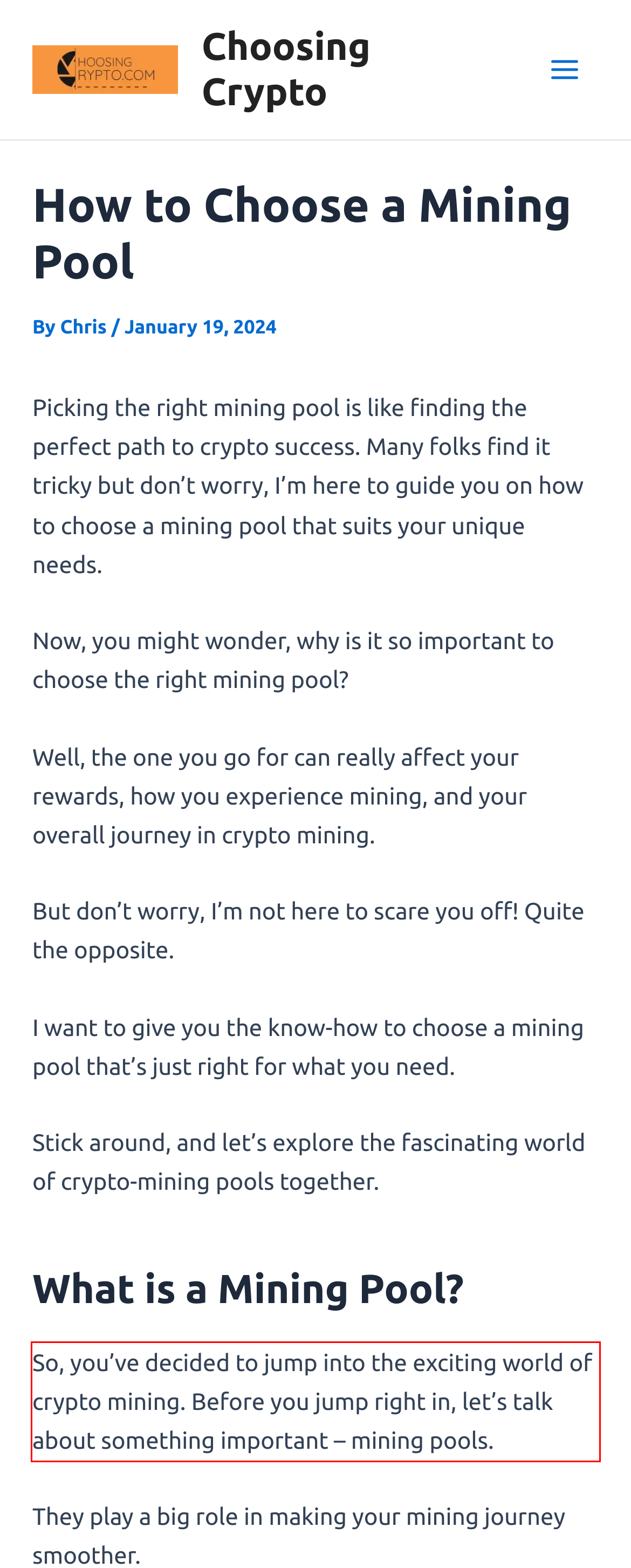You are provided with a screenshot of a webpage featuring a red rectangle bounding box. Extract the text content within this red bounding box using OCR.

So, you’ve decided to jump into the exciting world of crypto mining. Before you jump right in, let’s talk about something important – mining pools.